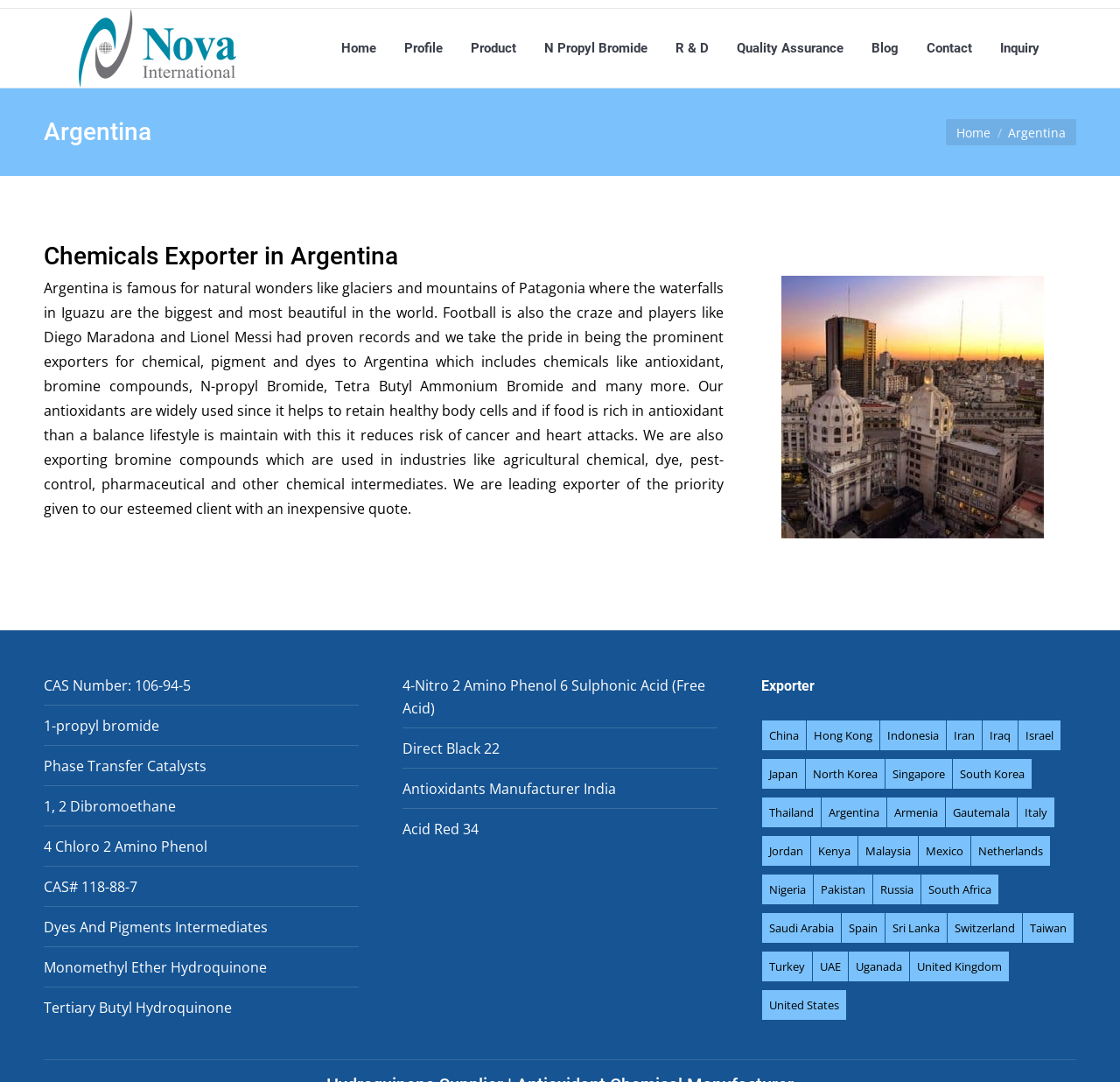What is the industry where bromine compounds are used?
Please answer the question with a detailed response using the information from the screenshot.

The webpage states that bromine compounds are used in industries like agricultural chemical, dye, pest-control, pharmaceutical, and other chemical intermediates.